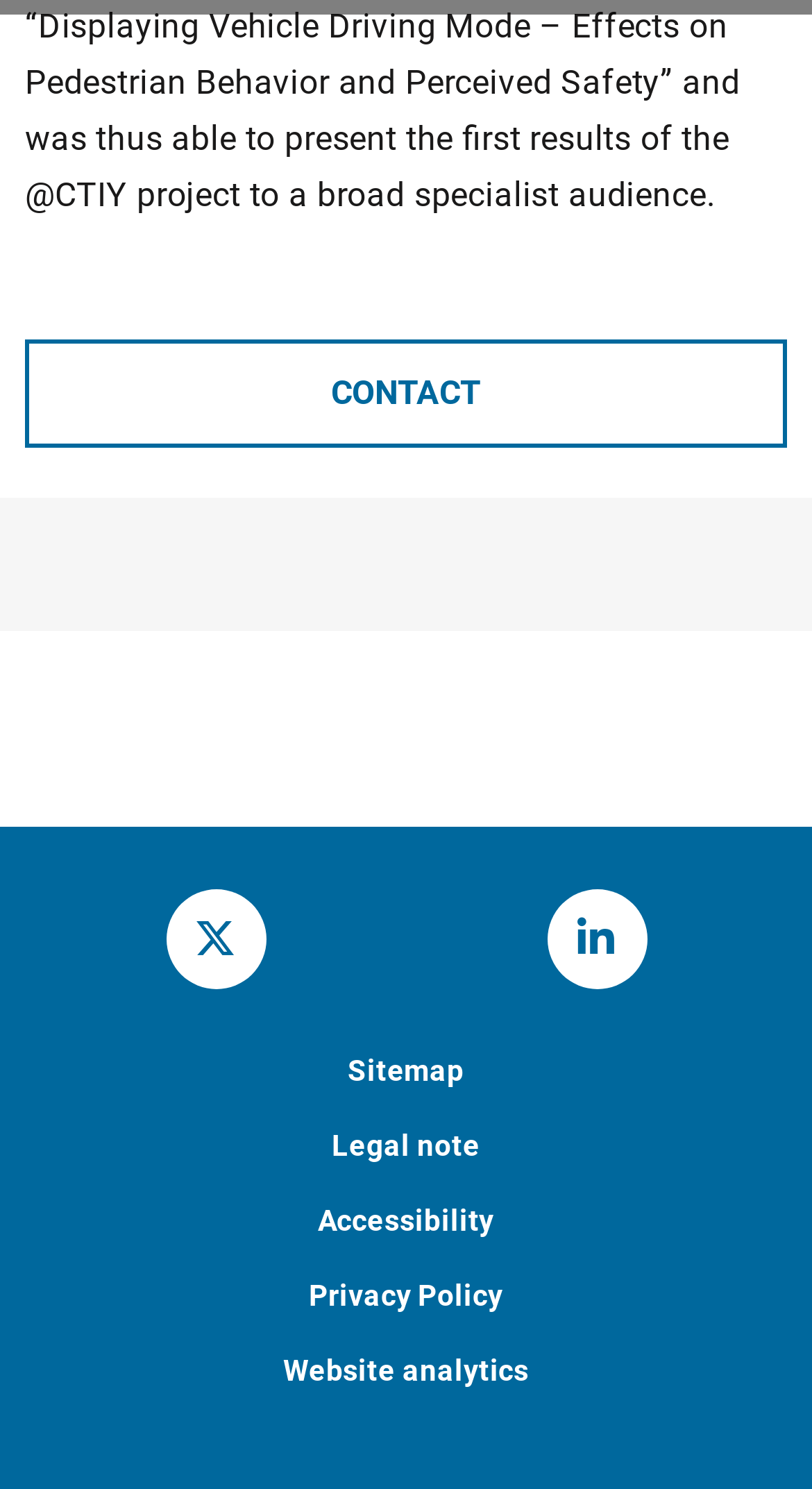Identify the coordinates of the bounding box for the element described below: "Legal note". Return the coordinates as four float numbers between 0 and 1: [left, top, right, bottom].

[0.409, 0.758, 0.591, 0.78]